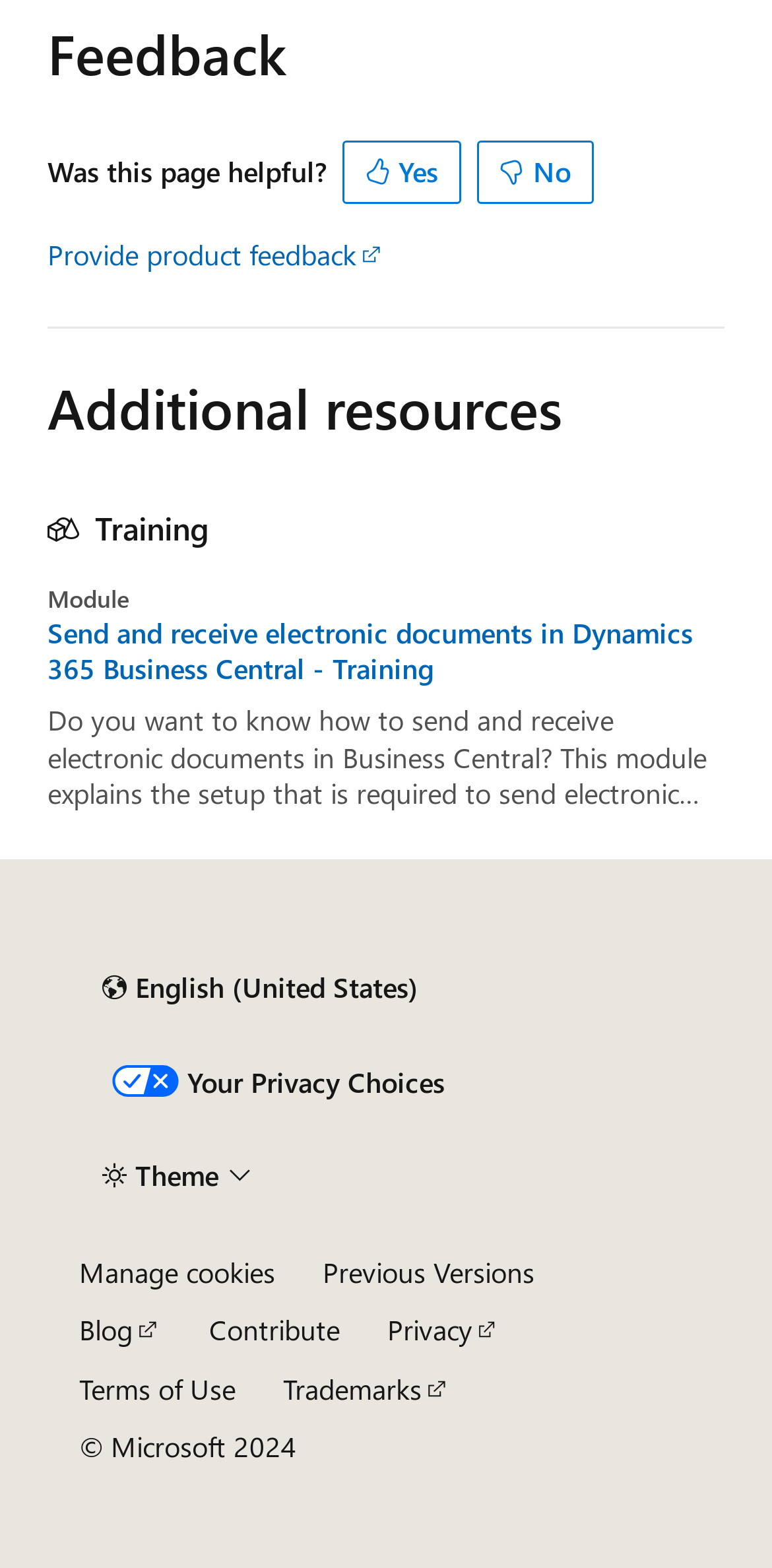Identify the bounding box coordinates of the area that should be clicked in order to complete the given instruction: "Click No to indicate the page is not helpful". The bounding box coordinates should be four float numbers between 0 and 1, i.e., [left, top, right, bottom].

[0.618, 0.09, 0.768, 0.13]